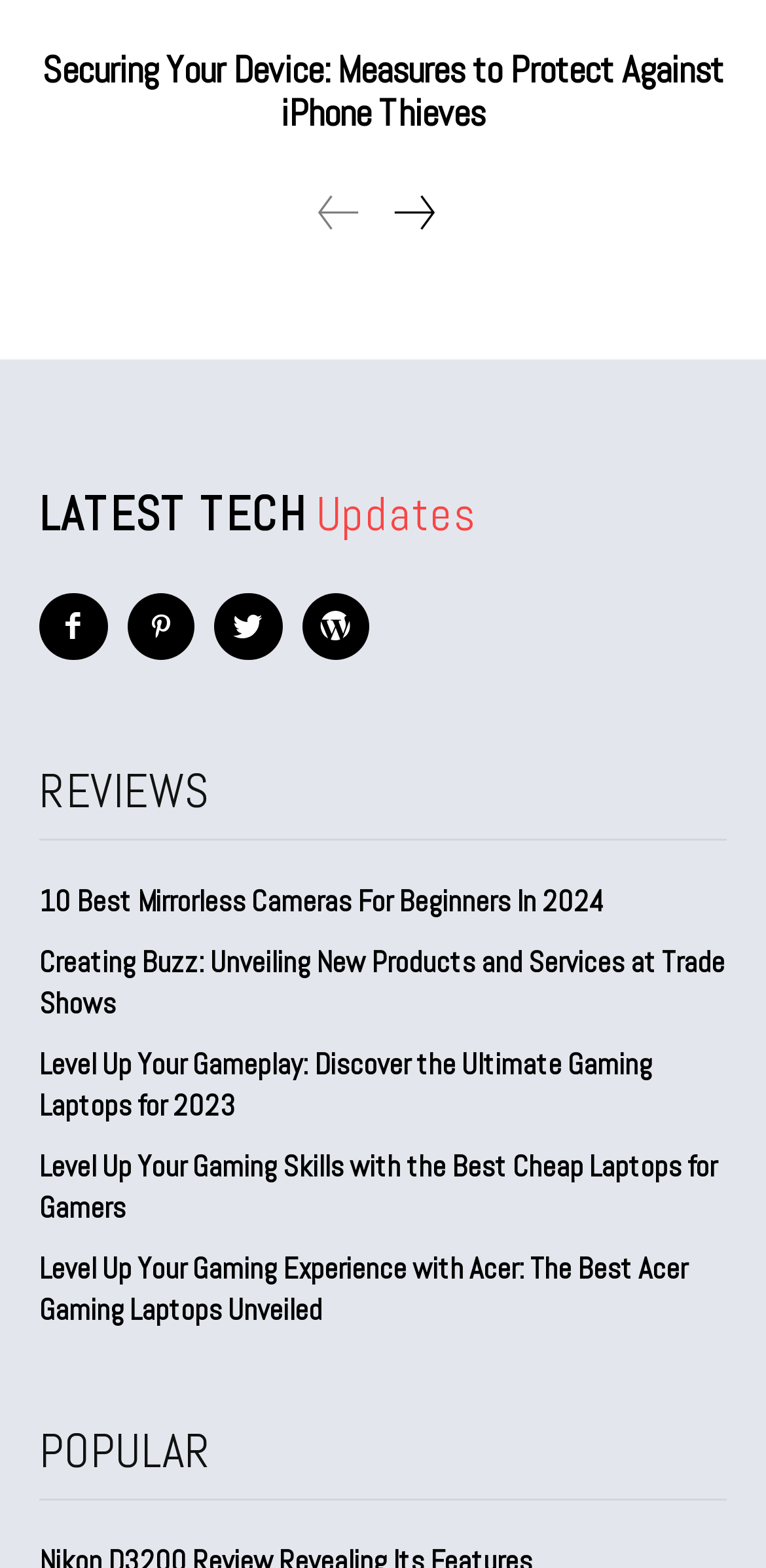Please predict the bounding box coordinates of the element's region where a click is necessary to complete the following instruction: "view latest tech updates". The coordinates should be represented by four float numbers between 0 and 1, i.e., [left, top, right, bottom].

[0.051, 0.31, 0.949, 0.346]